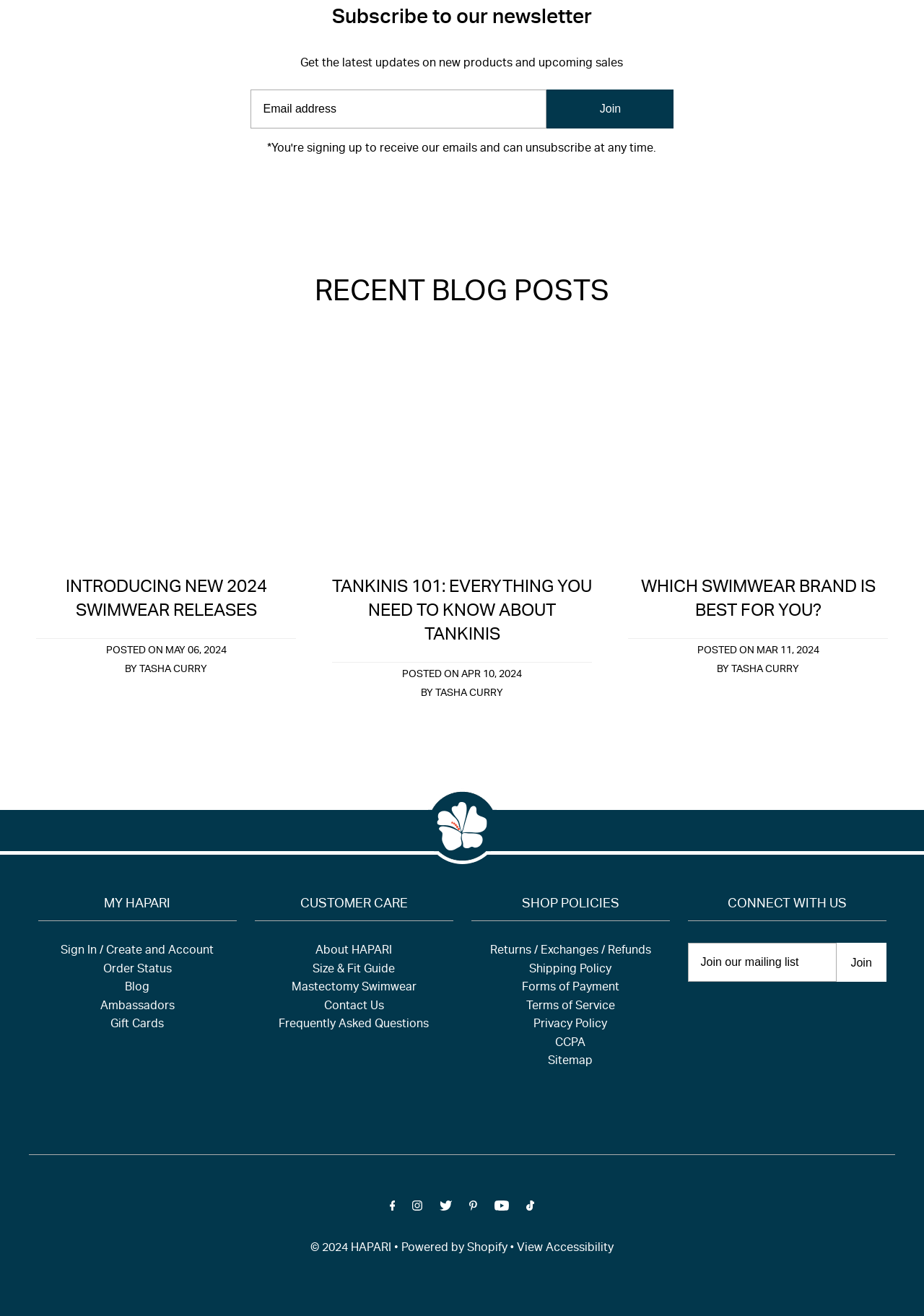Determine the bounding box for the HTML element described here: "View Accessibility". The coordinates should be given as [left, top, right, bottom] with each number being a float between 0 and 1.

[0.559, 0.944, 0.664, 0.953]